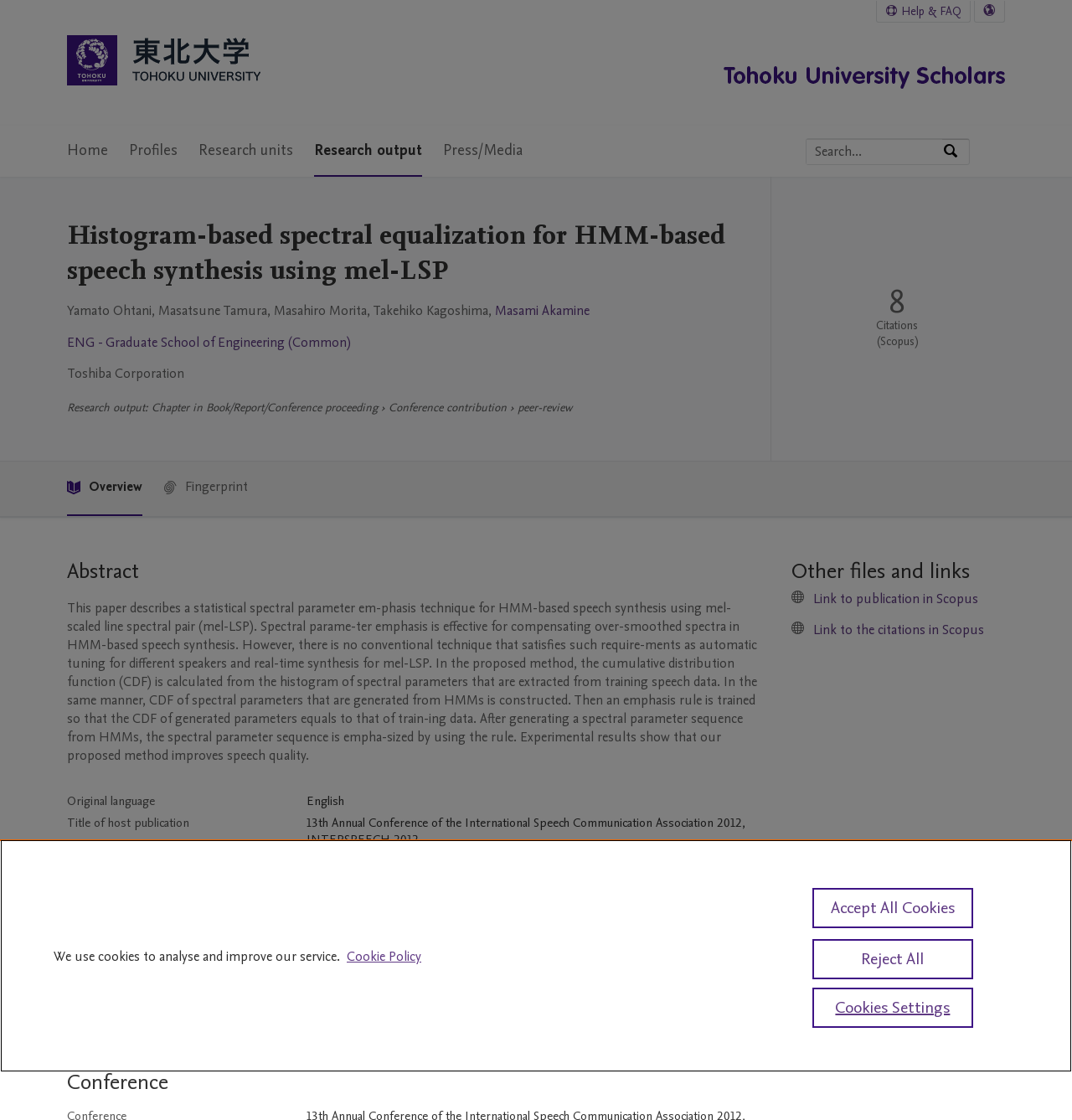What is the research output type?
Please answer using one word or phrase, based on the screenshot.

Chapter in Book/Report/Conference proceeding